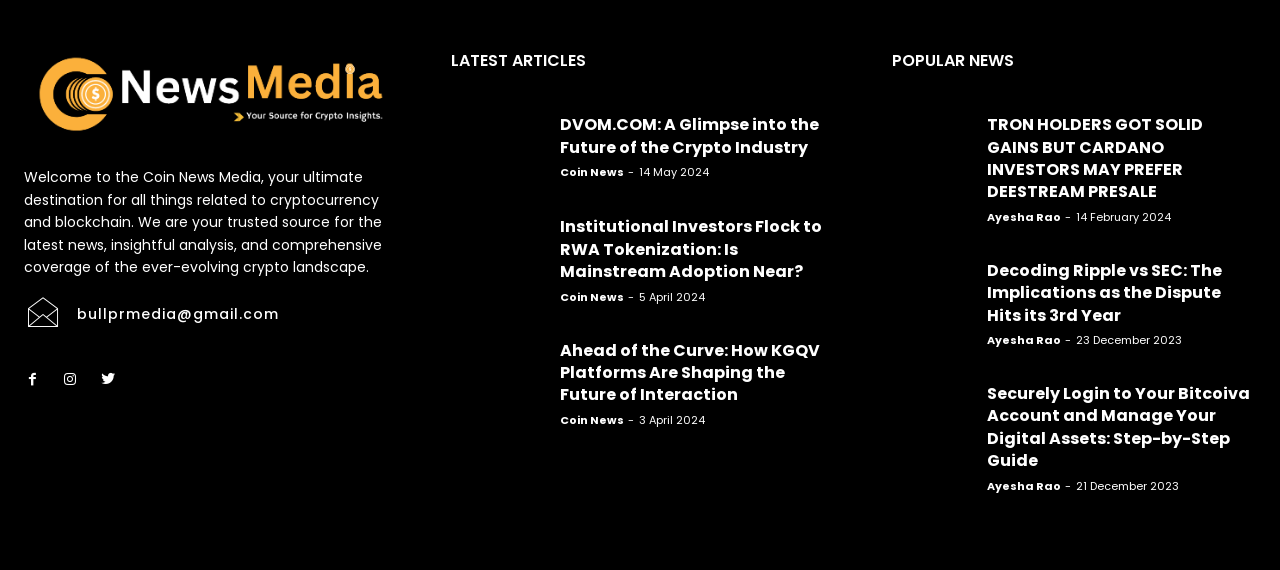Determine the bounding box coordinates of the section I need to click to execute the following instruction: "Click on the 'DVOM.COM: A Glimpse into the Future of the Crypto Industry' article". Provide the coordinates as four float numbers between 0 and 1, i.e., [left, top, right, bottom].

[0.352, 0.195, 0.426, 0.311]